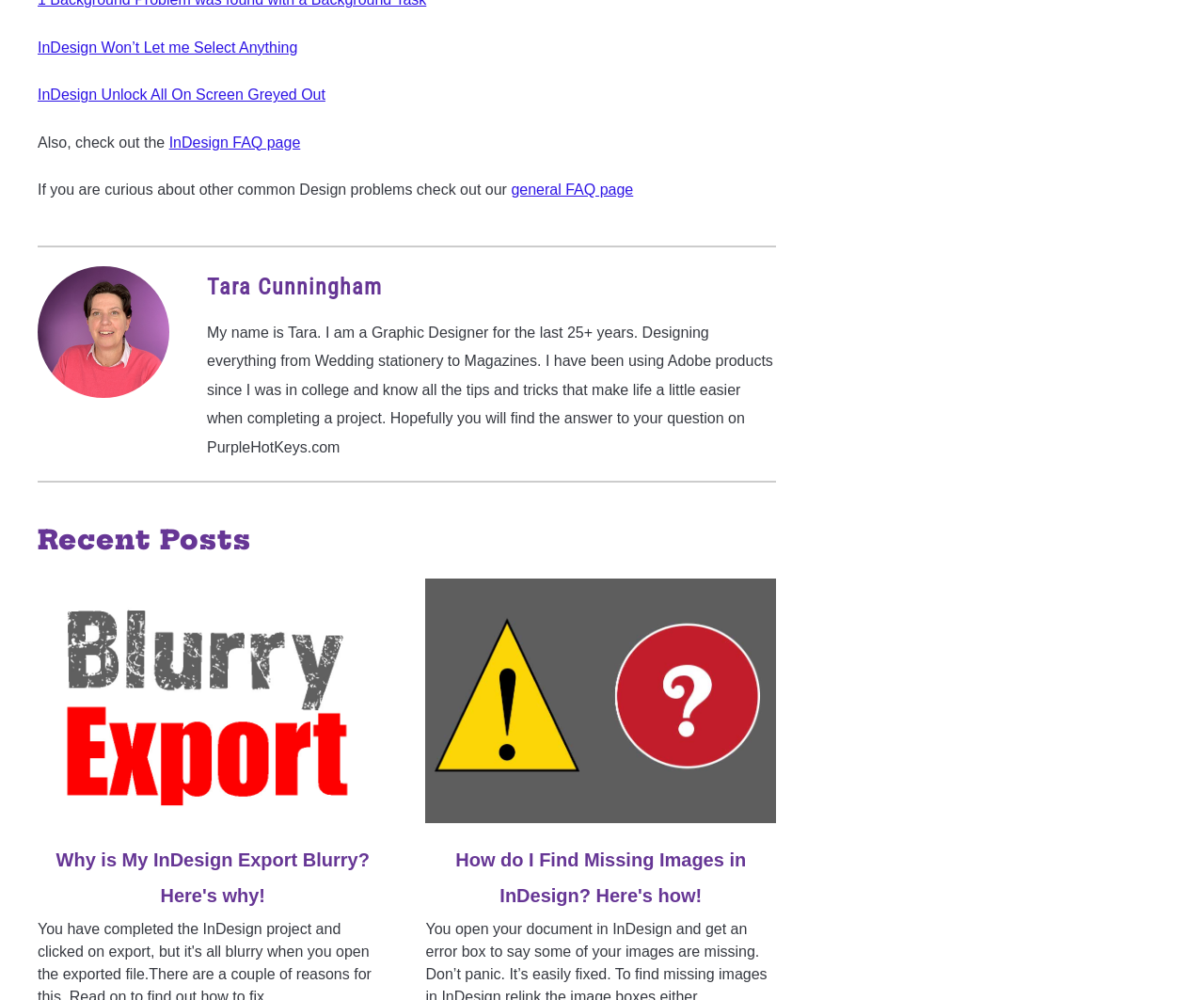Bounding box coordinates are specified in the format (top-left x, top-left y, bottom-right x, bottom-right y). All values are floating point numbers bounded between 0 and 1. Please provide the bounding box coordinate of the region this sentence describes: general FAQ page

[0.425, 0.182, 0.526, 0.198]